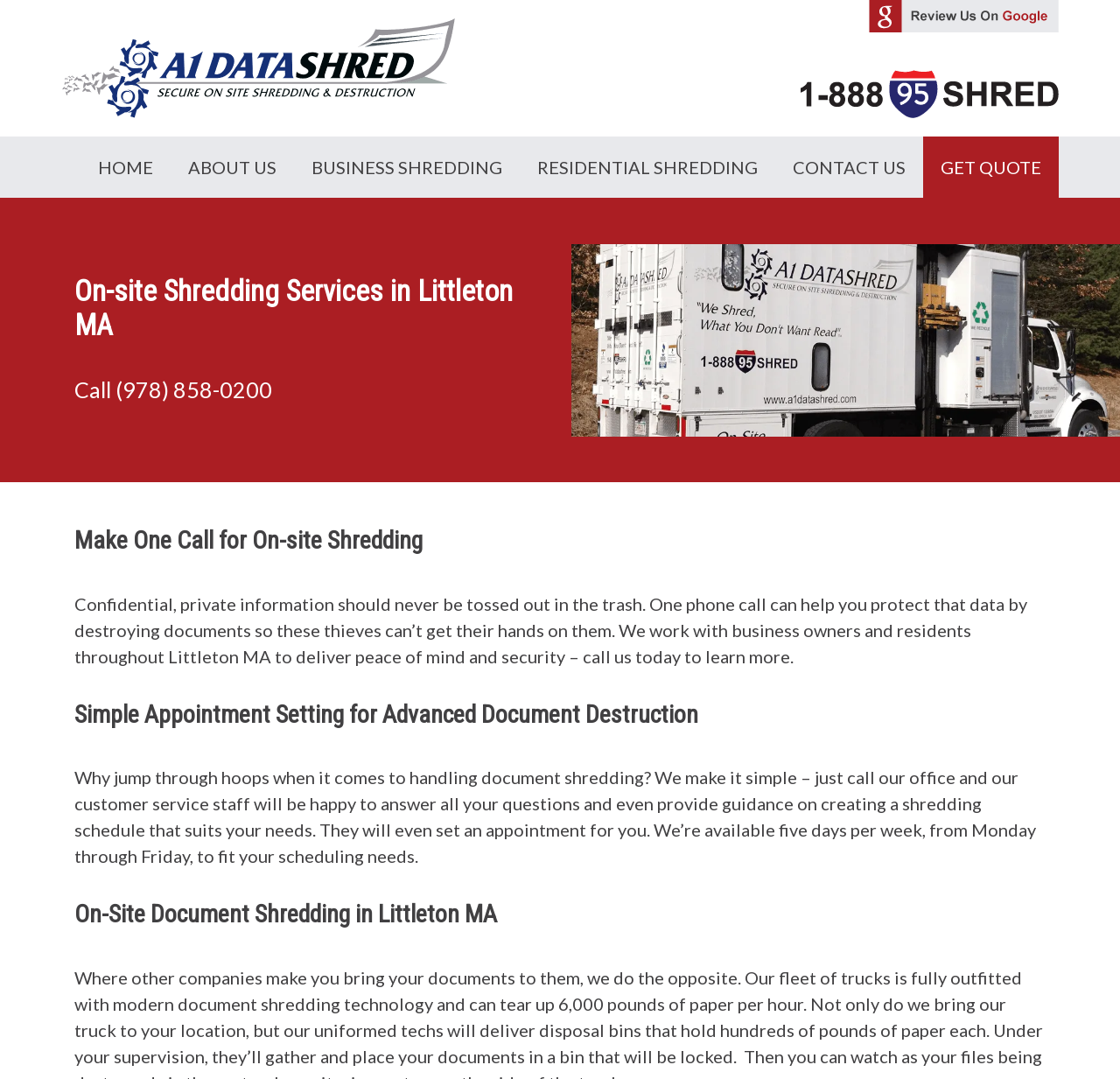What days of the week are the shredding services available?
Please provide a single word or phrase as your answer based on the screenshot.

Monday to Friday